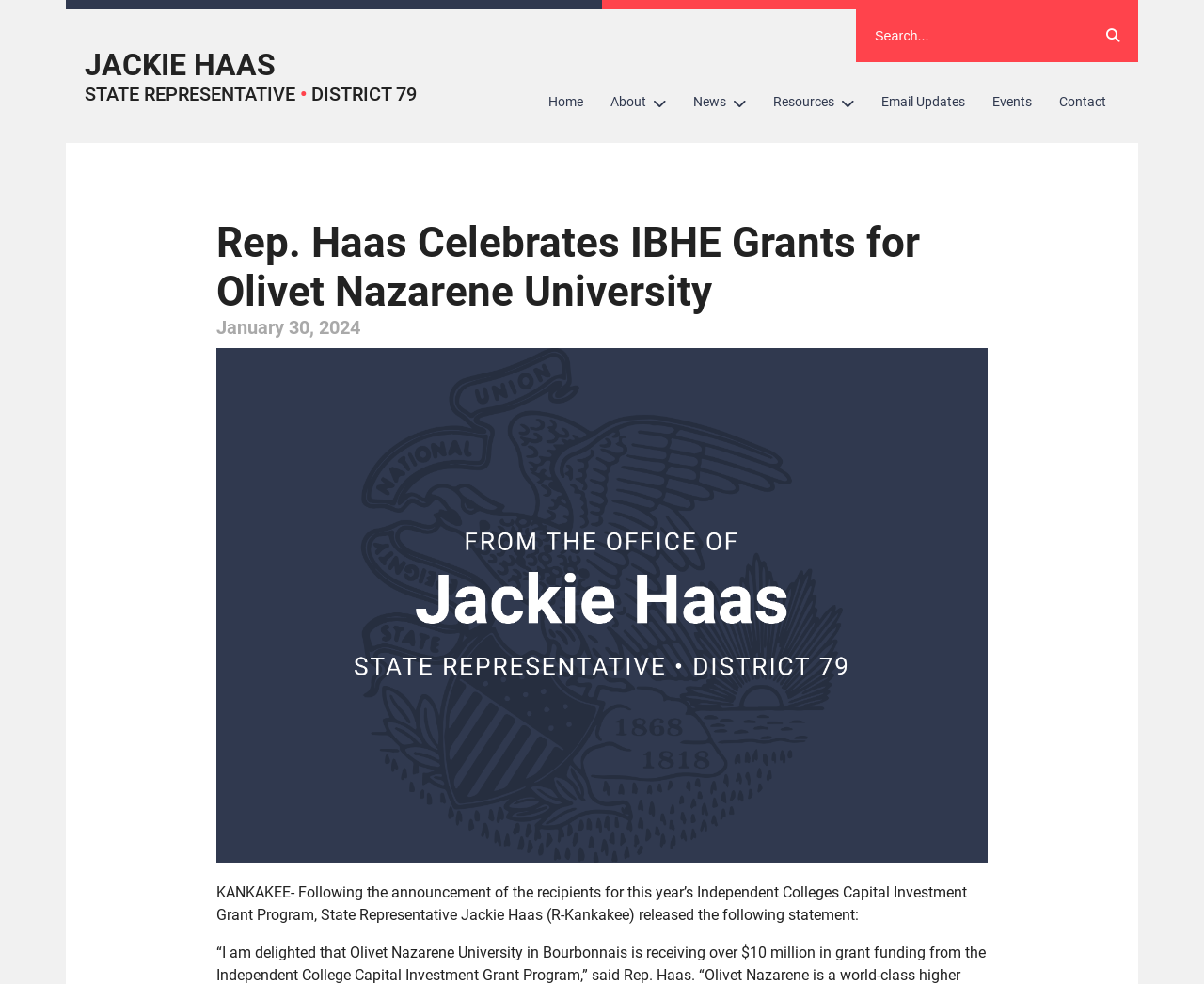What is the university mentioned in the article?
Using the details from the image, give an elaborate explanation to answer the question.

The university mentioned in the article can be found in the heading 'Rep. Haas Celebrates IBHE Grants for Olivet Nazarene University', which suggests that the article is about the grants received by Olivet Nazarene University.